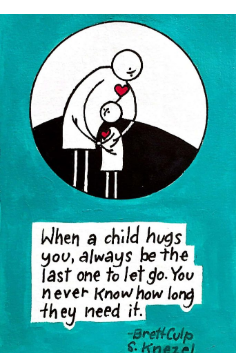Give a one-word or short phrase answer to the question: 
Who are the authors of the quote?

Brett Culp and S. Knezel